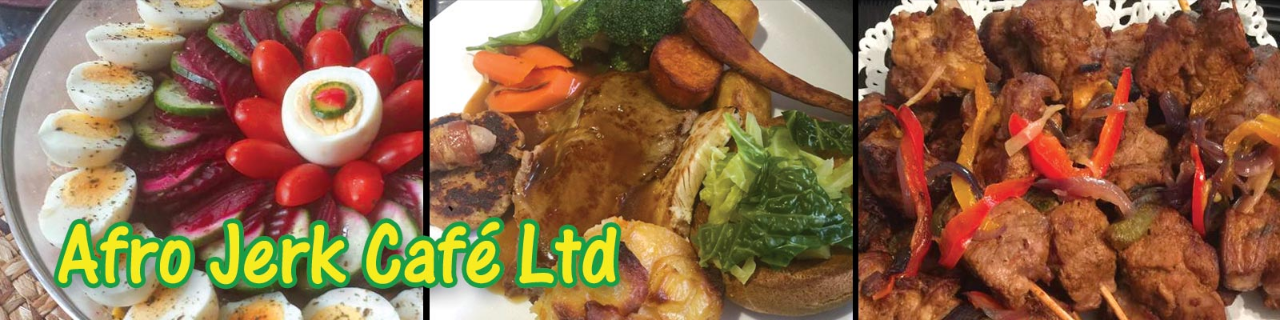Describe every detail you can see in the image.

The image showcases a vibrant array of dishes from Afro Jerk Café Ltd, exuding the rich flavors and colorful presentation typical of Caribbean cuisine. The left section features a beautifully arranged platter of fresh vegetables, including radishes, tomatoes, and garnishes, skillfully layered in a visually appealing manner. The central part of the image displays a hearty meal, highlighting grilled meats accompanied by a medley of vegetables, fried plantain, and a portion of salad, all served on a round plate. To the right, an enticing close-up of grilled skewers showcases tender meat chunks adorned with vibrant bell peppers and onions, hinting at a smoky, flavorful grilling experience. The caption prominently displays "Afro Jerk Café Ltd" in an eye-catching green font, emphasizing the establishment's identity and inviting viewers to explore its culinary offerings.